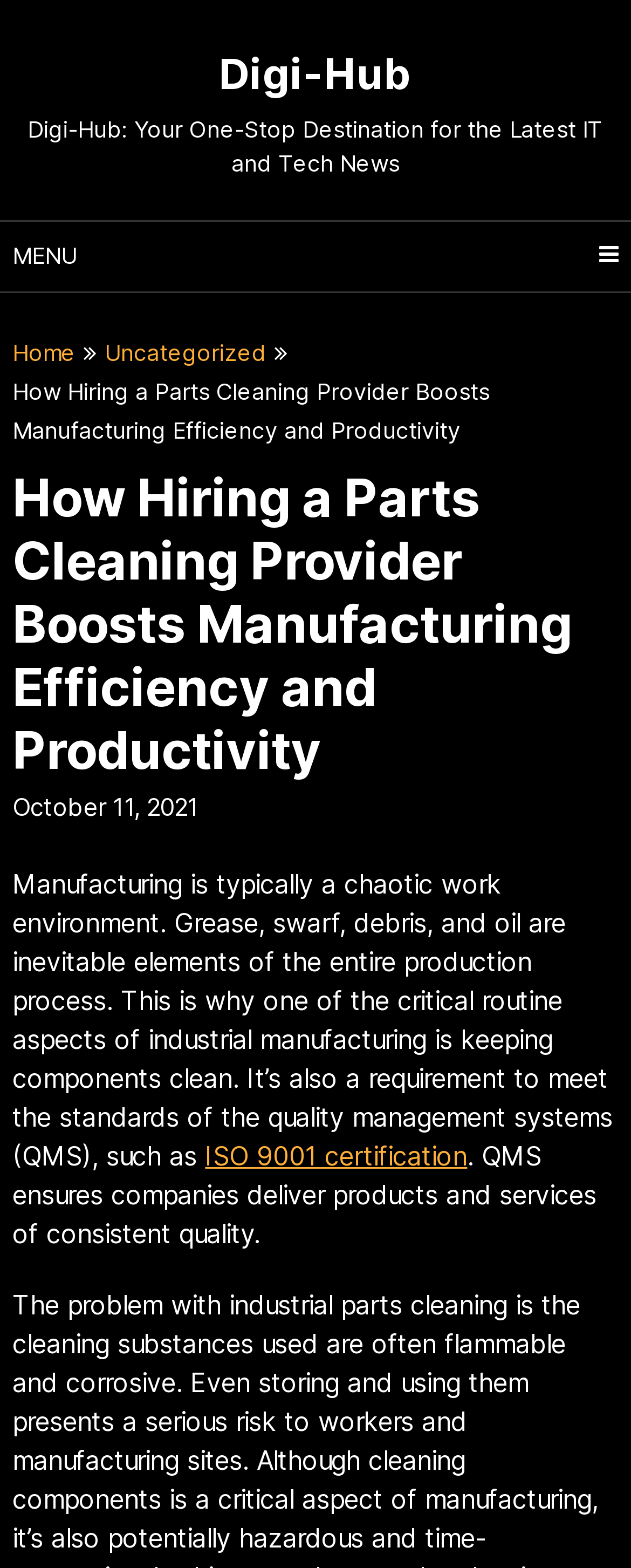Generate a comprehensive caption for the webpage you are viewing.

The webpage is about the importance of parts cleaning in industrial manufacturing, specifically highlighting the benefits of hiring a parts cleaning provider. At the top of the page, there is a heading "Digi-Hub" with a link to the website's homepage. Below this, there is a static text describing Digi-Hub as a one-stop destination for the latest IT and tech news.

On the top-right corner, there is a menu link with an icon. Below this, there are two links, "Home" and "Uncategorized", which are likely part of the website's navigation menu.

The main content of the page starts with a heading "How Hiring a Parts Cleaning Provider Boosts Manufacturing Efficiency and Productivity", which is followed by a subheading with the same text. Below this, there is a static text describing the importance of keeping components clean in industrial manufacturing, citing the need to meet quality management system (QMS) standards, such as ISO 9001 certification. The text also explains that QMS ensures companies deliver products and services of consistent quality.

There are a total of 3 links on the page, including the "Digi-Hub" link, the "MENU" link, and the "ISO 9001 certification" link. The page has a total of 5 headings, including the main heading, the subheading, and three other headings that are not explicitly mentioned in the accessibility tree.